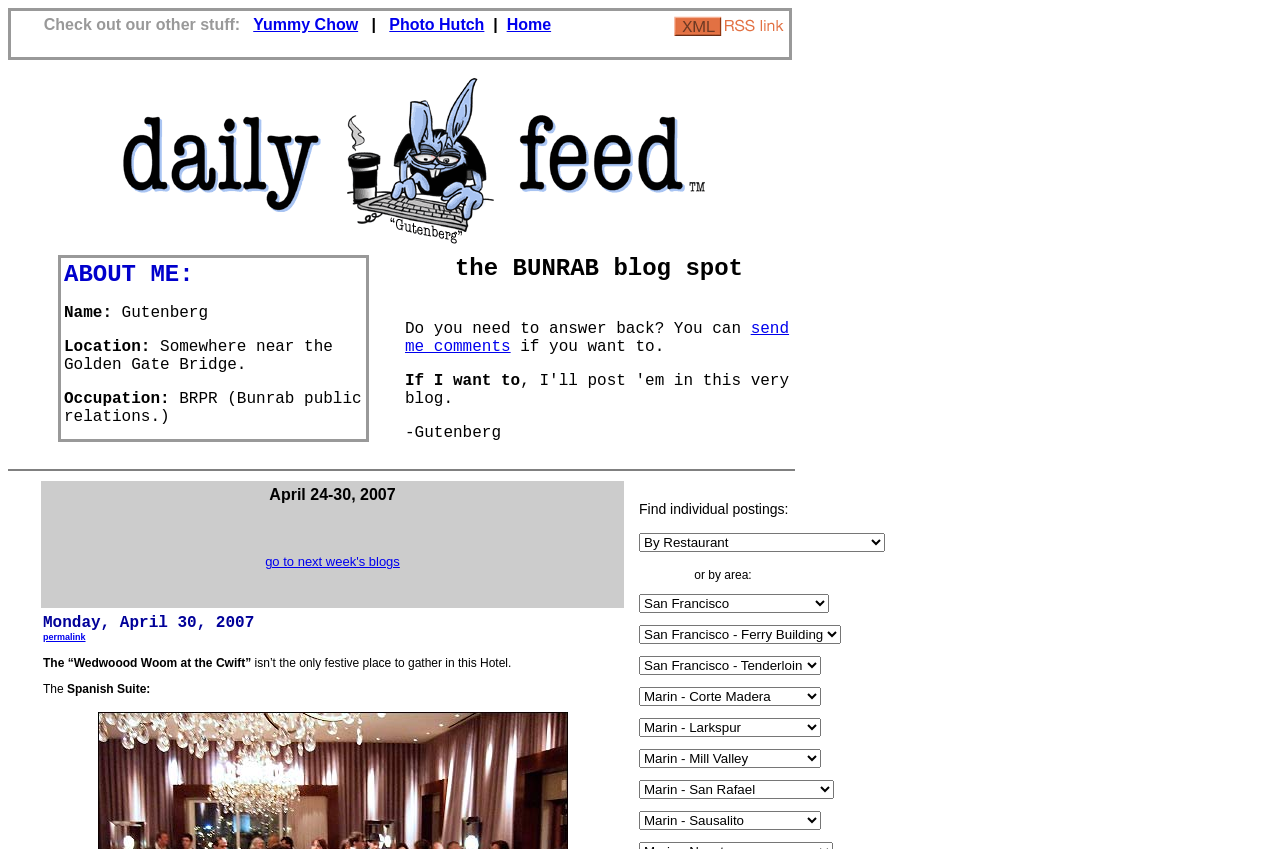What is the name of the blogger?
Please use the image to provide an in-depth answer to the question.

The name of the blogger can be found in the 'ABOUT ME' section, where it is stated that the blogger's name is Gutenberg.